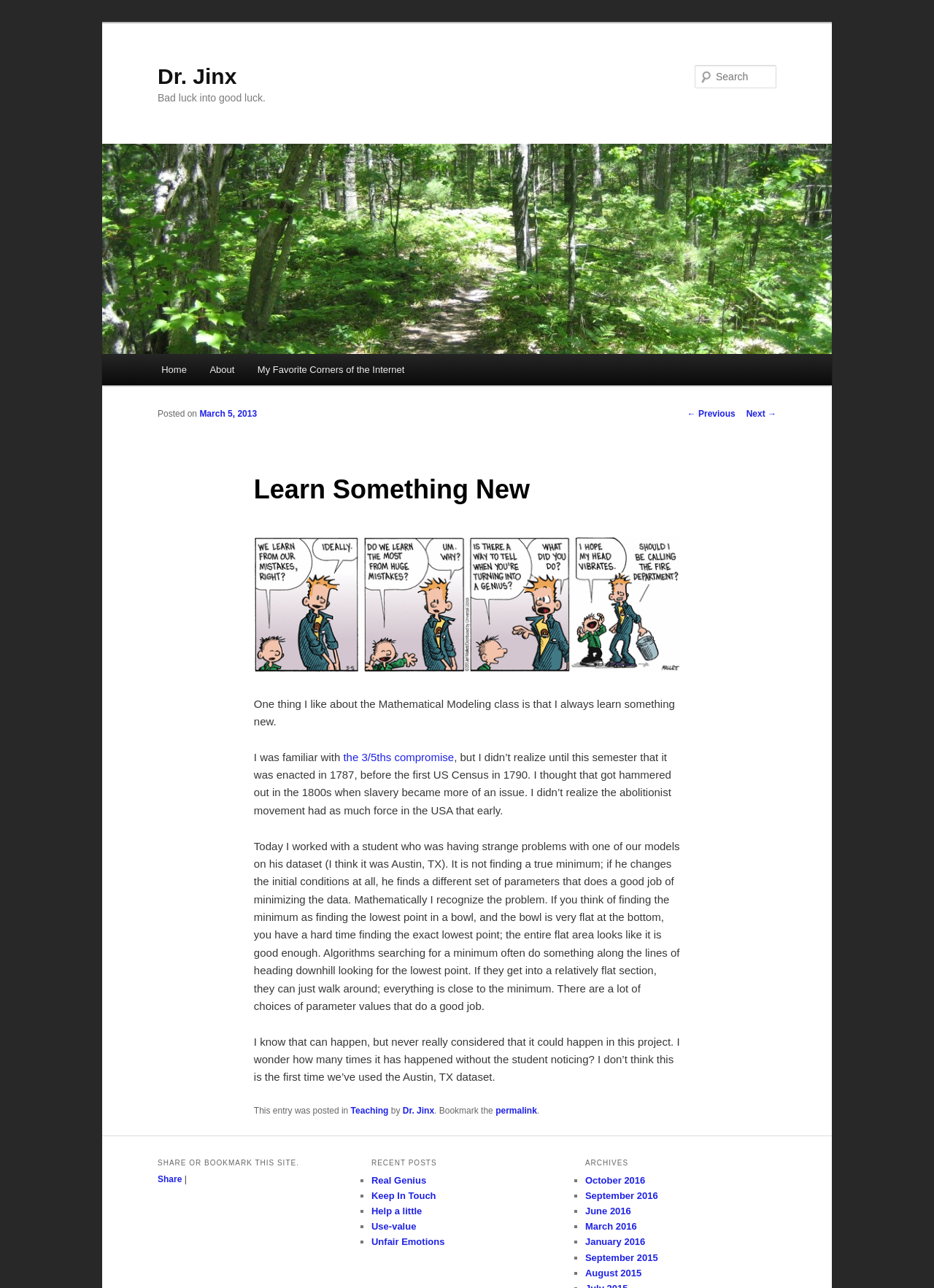Identify the bounding box coordinates of the clickable region required to complete the instruction: "Read the previous post". The coordinates should be given as four float numbers within the range of 0 and 1, i.e., [left, top, right, bottom].

[0.736, 0.317, 0.787, 0.325]